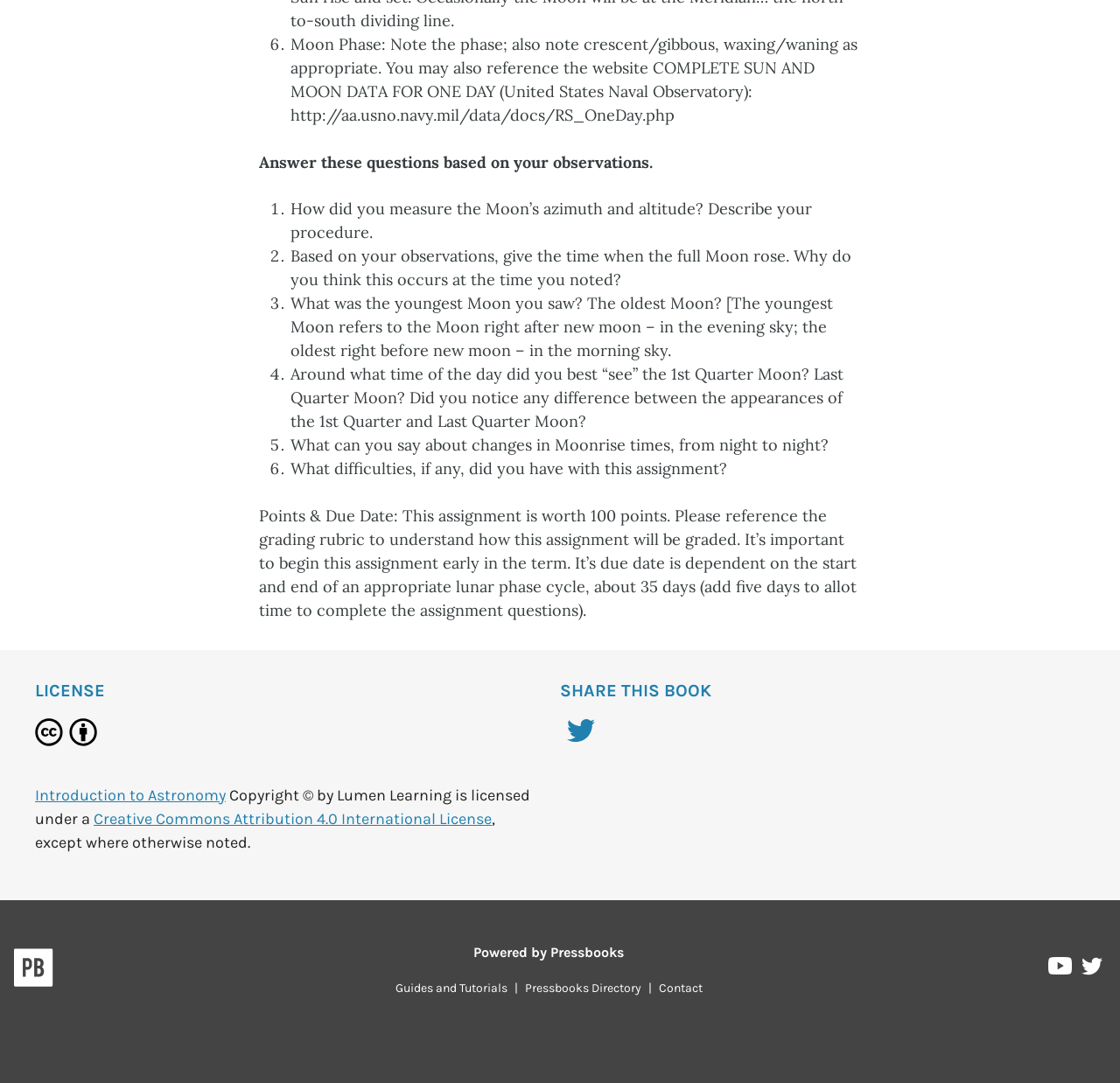From the given element description: "Pressbooks Directory", find the bounding box for the UI element. Provide the coordinates as four float numbers between 0 and 1, in the order [left, top, right, bottom].

[0.462, 0.905, 0.579, 0.919]